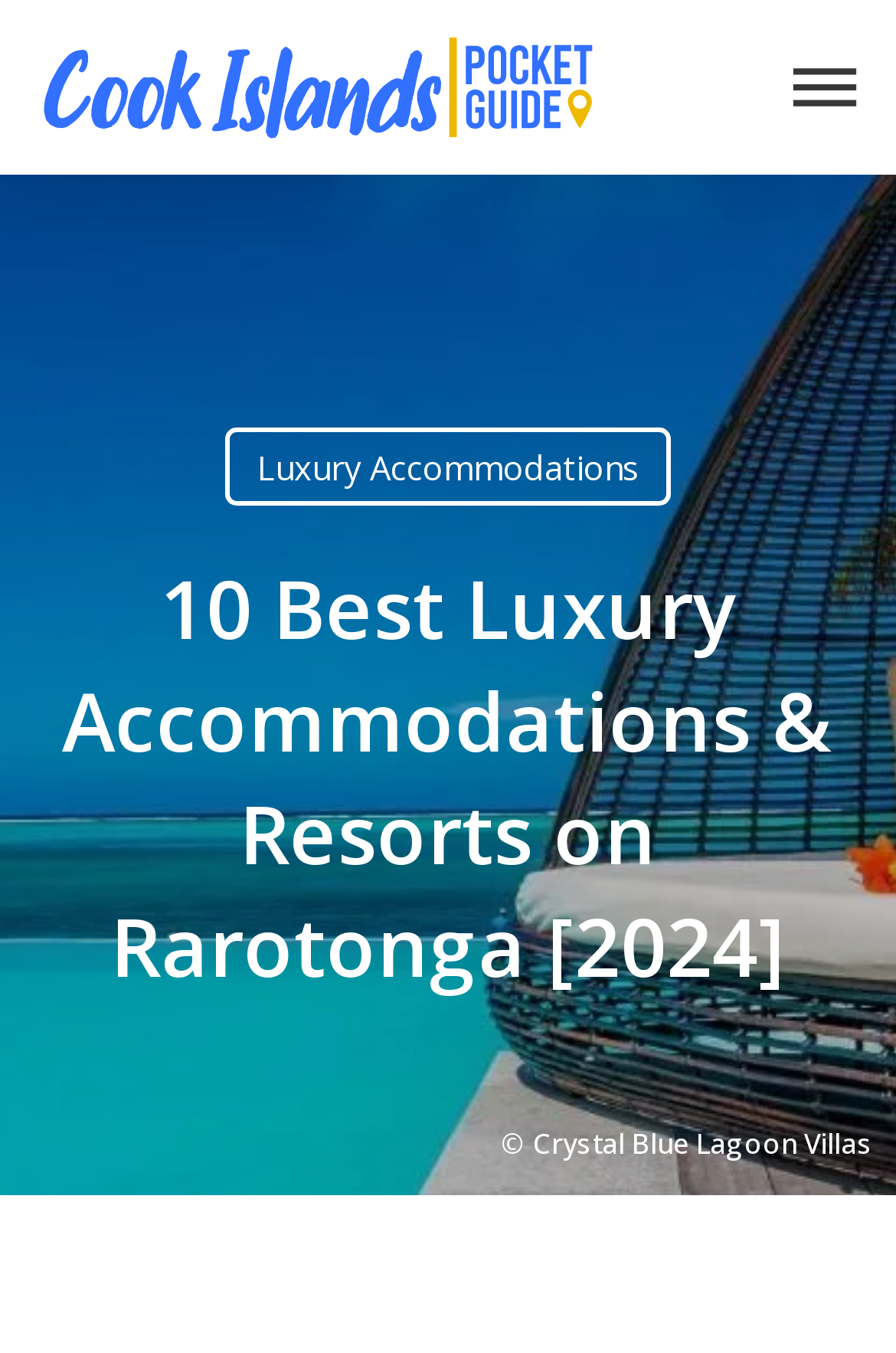Based on the element description Things To Do, identify the bounding box coordinates for the UI element. The coordinates should be in the format (top-left x, top-left y, bottom-right x, bottom-right y) and within the 0 to 1 range.

[0.348, 0.396, 0.872, 0.464]